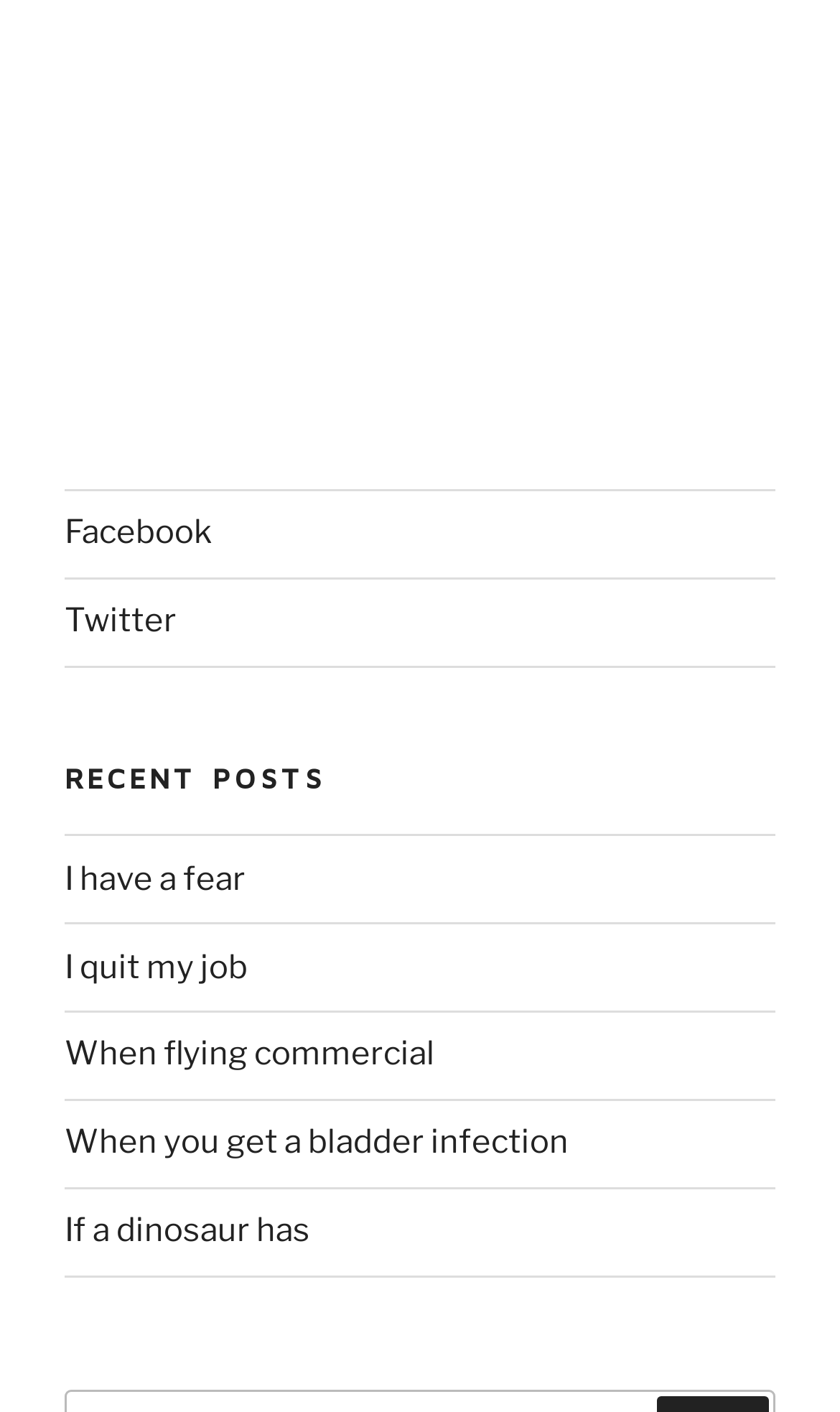Please find the bounding box coordinates of the element's region to be clicked to carry out this instruction: "go to The Parsonage Inn".

[0.077, 0.244, 0.897, 0.272]